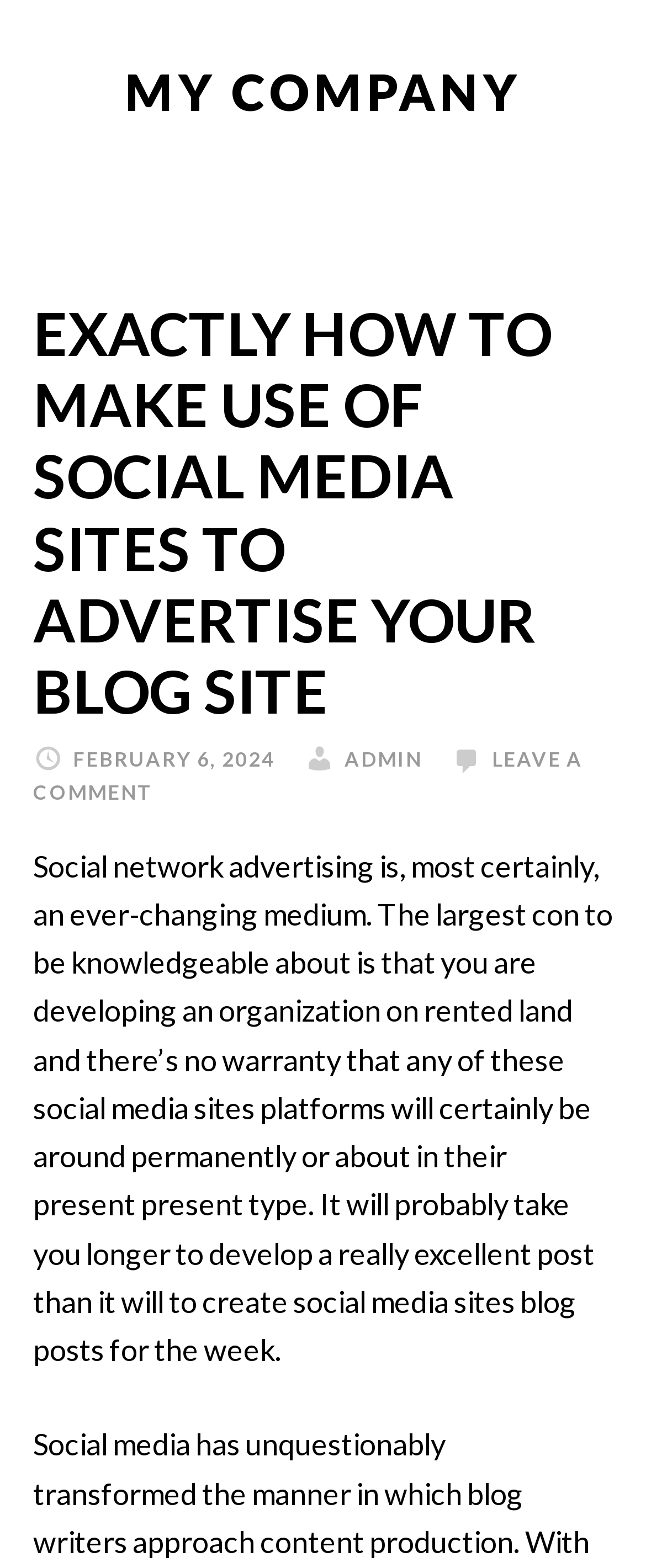What is the date of the article?
From the screenshot, supply a one-word or short-phrase answer.

February 6, 2024